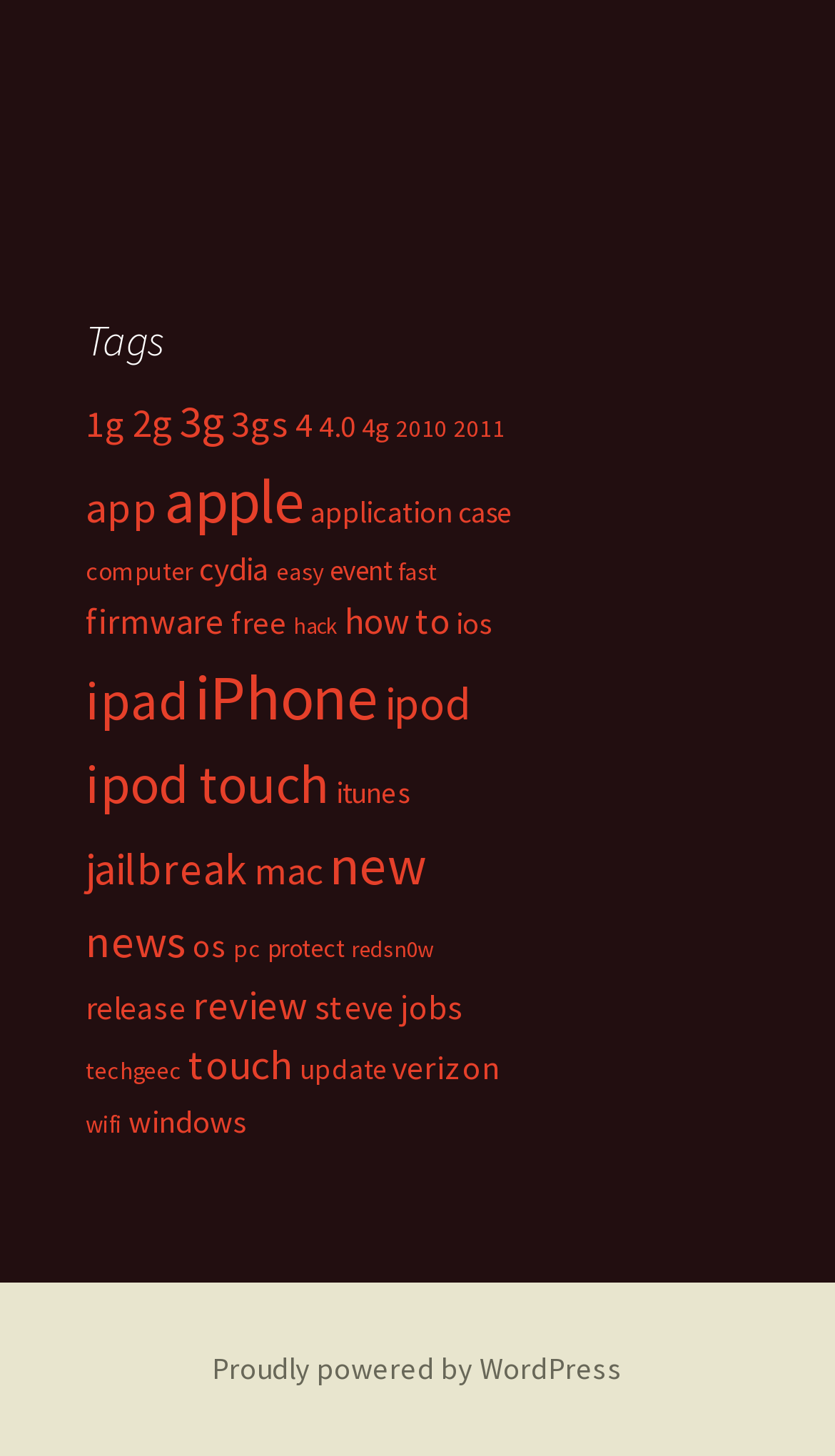Please find the bounding box coordinates of the clickable region needed to complete the following instruction: "Click on the 'iPhone' link". The bounding box coordinates must consist of four float numbers between 0 and 1, i.e., [left, top, right, bottom].

[0.233, 0.451, 0.454, 0.506]